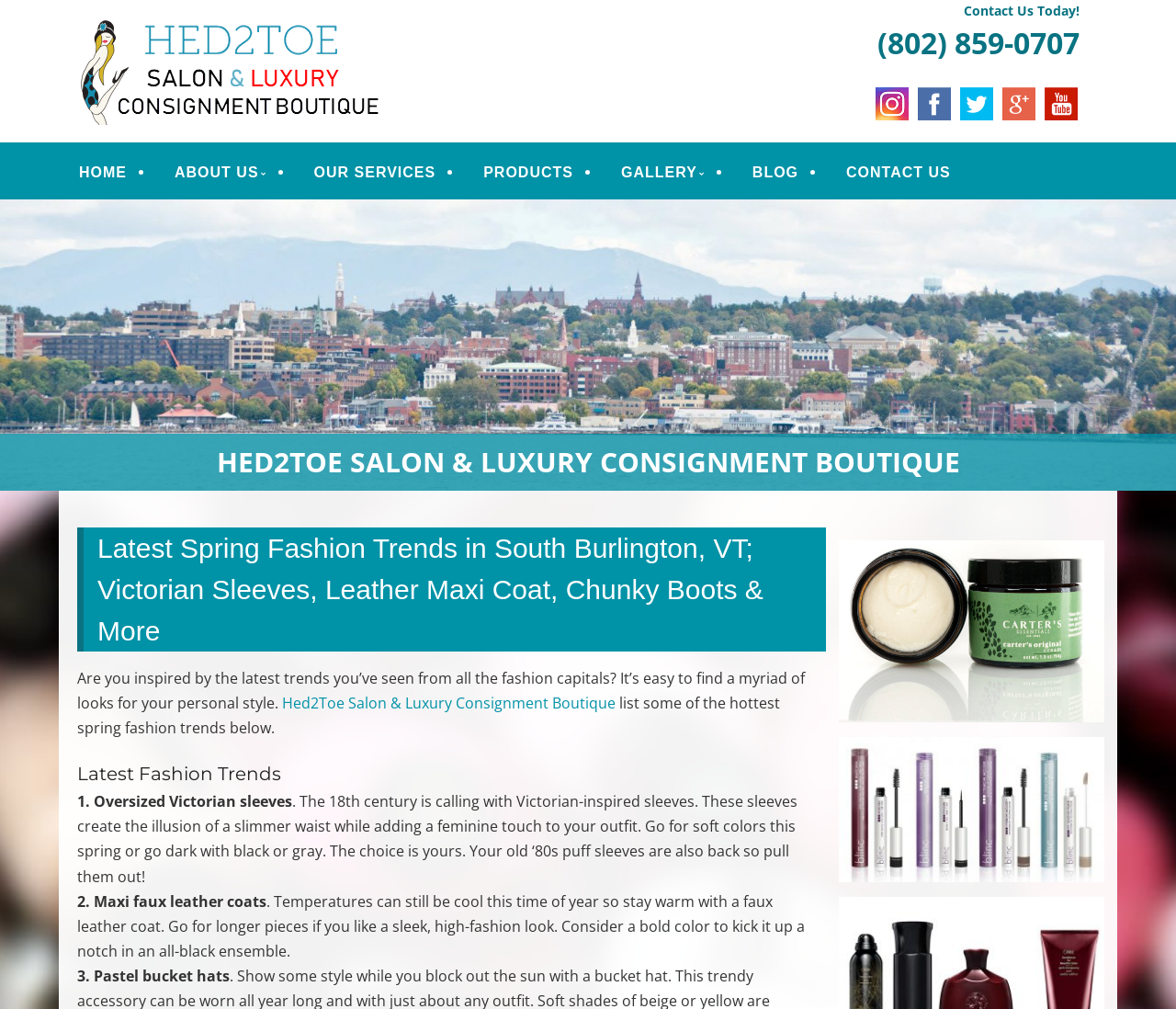Provide a single word or phrase to answer the given question: 
What is the first fashion trend mentioned on the webpage?

Oversized Victorian sleeves